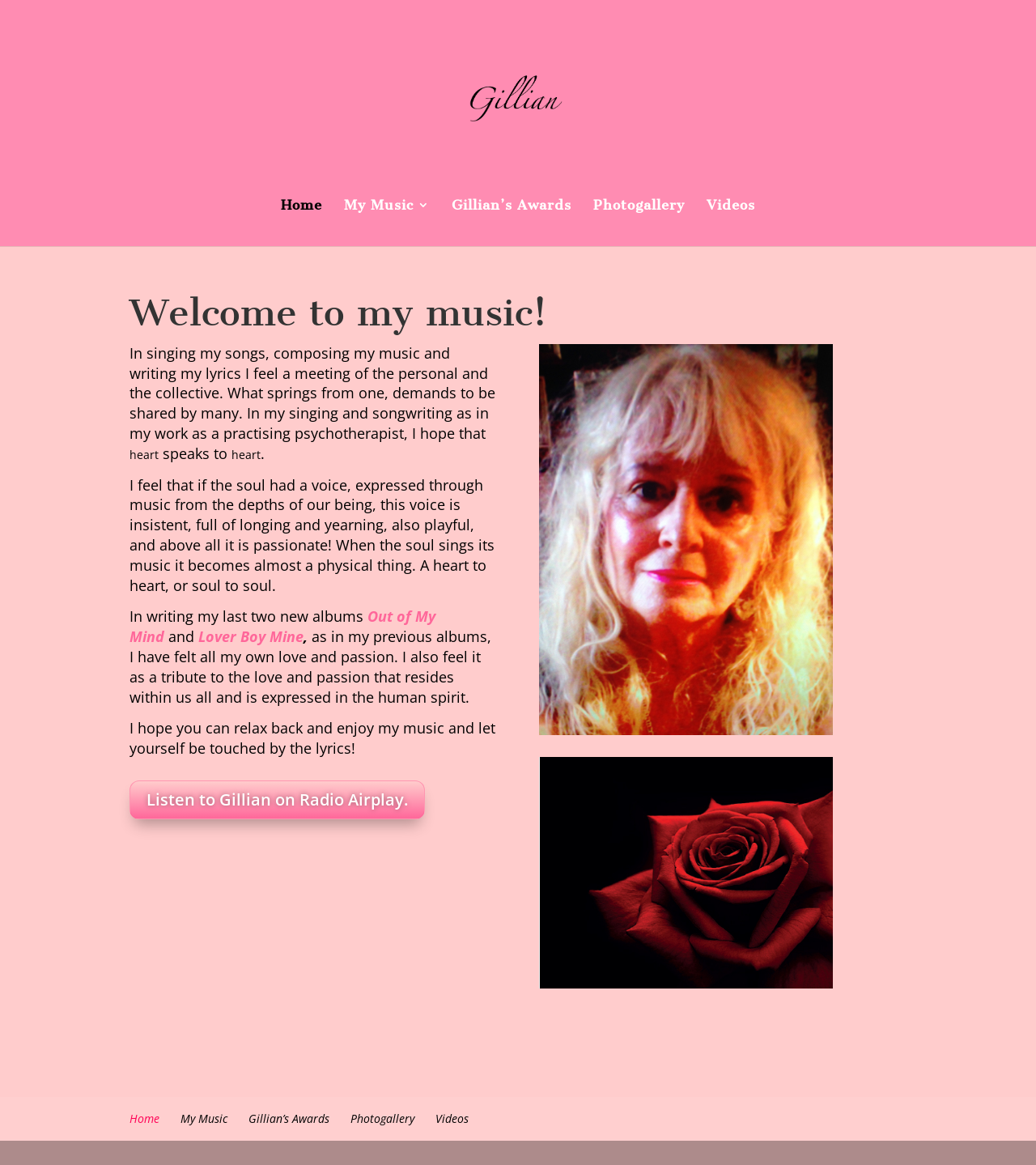Can you provide the bounding box coordinates for the element that should be clicked to implement the instruction: "Go to 'CUCEEN 2021'"?

None